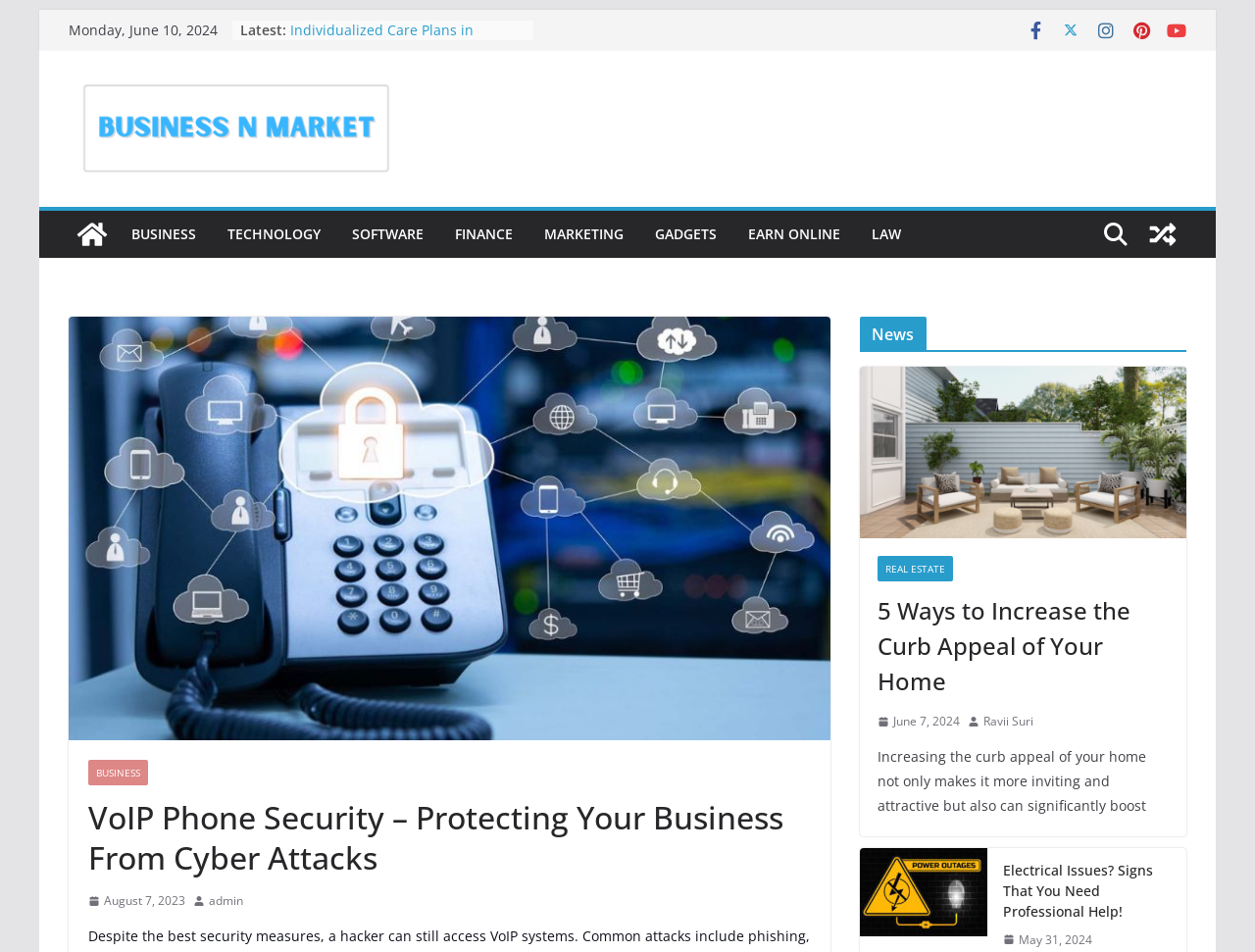Predict the bounding box of the UI element based on the description: "title="View a random post"". The coordinates should be four float numbers between 0 and 1, formatted as [left, top, right, bottom].

[0.908, 0.221, 0.945, 0.27]